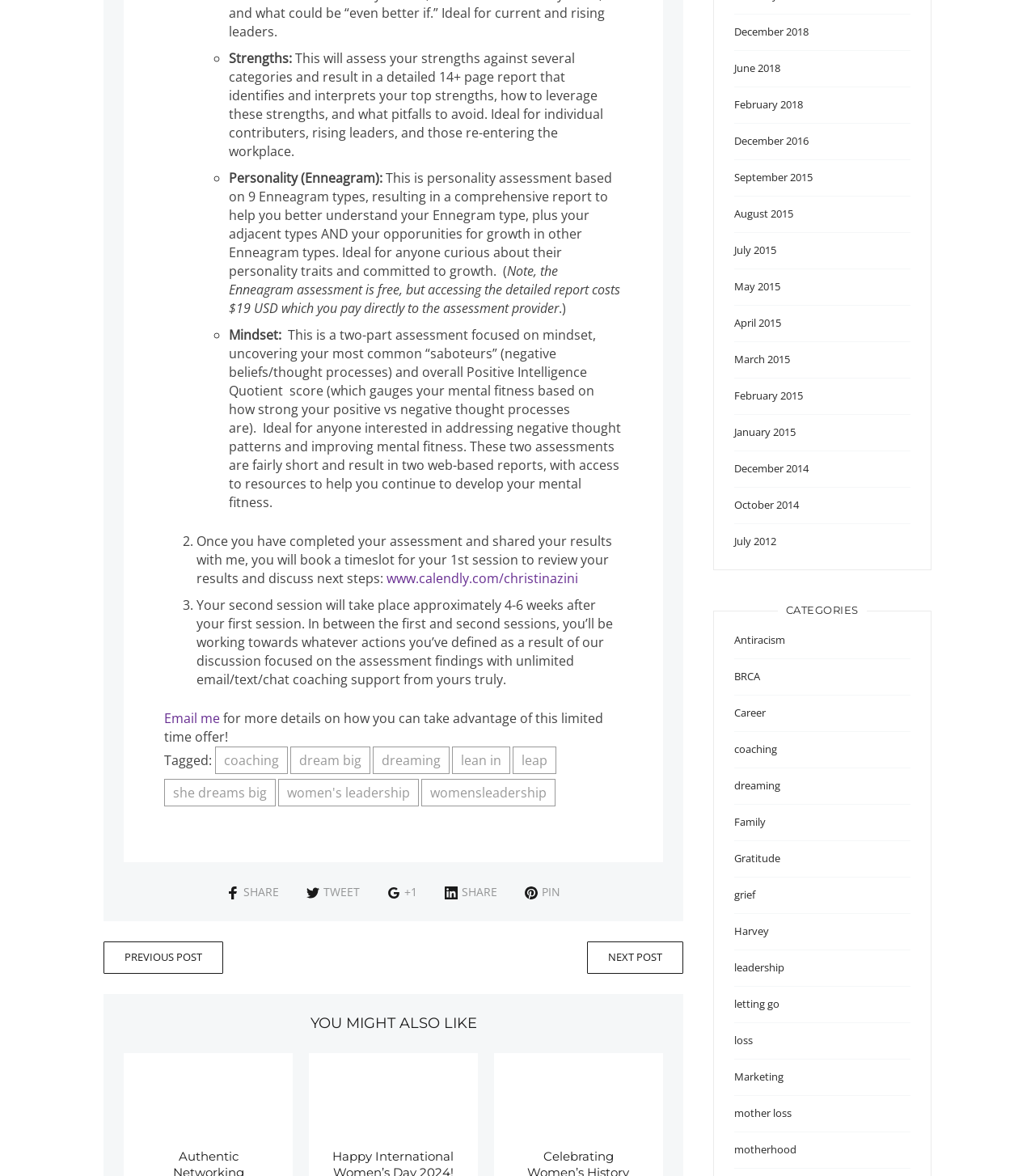Based on the element description she dreams big, identify the bounding box coordinates for the UI element. The coordinates should be in the format (top-left x, top-left y, bottom-right x, bottom-right y) and within the 0 to 1 range.

[0.159, 0.662, 0.267, 0.686]